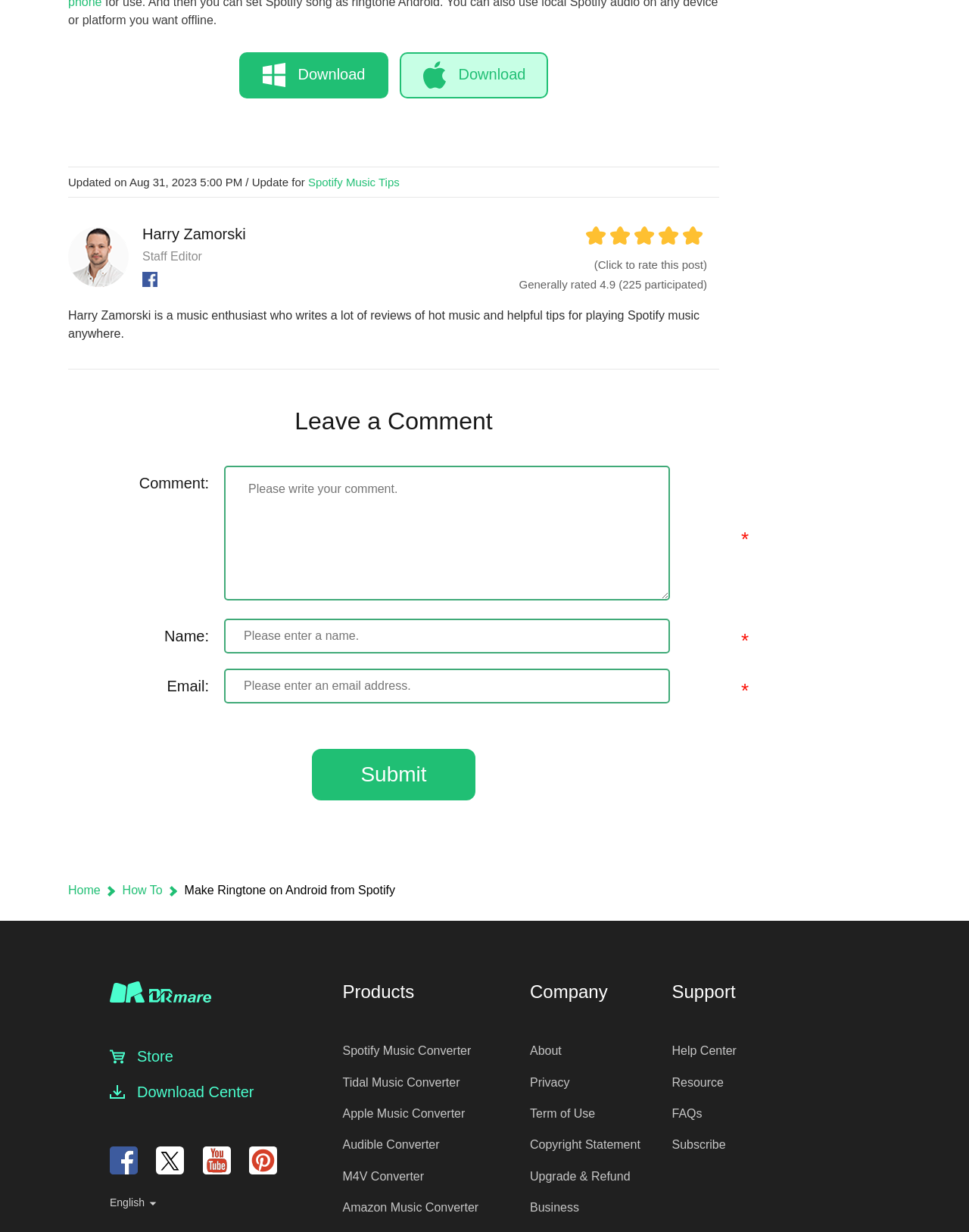Find the bounding box coordinates for the area that should be clicked to accomplish the instruction: "Go to the 'Home' page".

[0.07, 0.717, 0.104, 0.728]